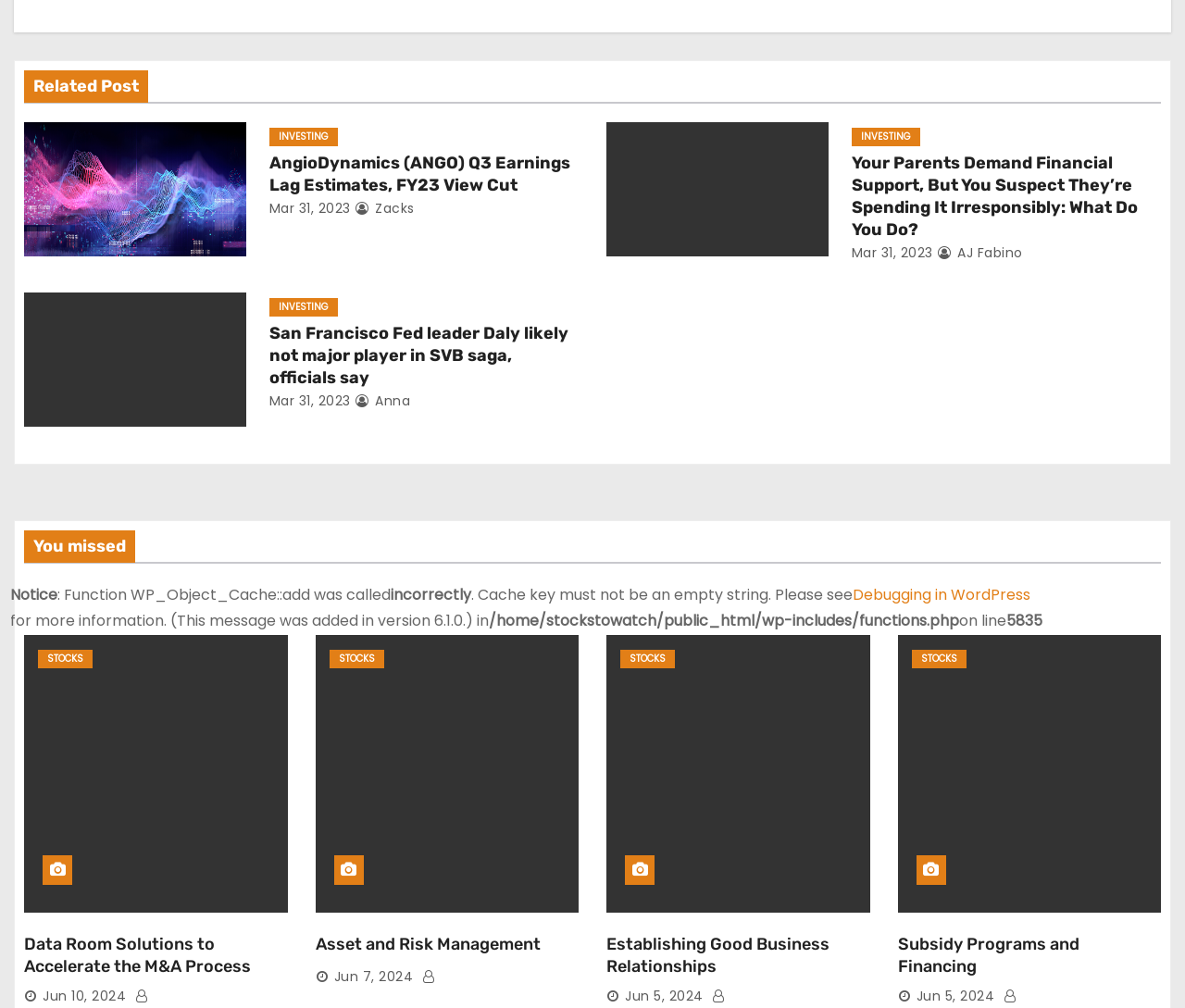What is the date of the article 'Subsidy Programs and Financing'?
Give a detailed response to the question by analyzing the screenshot.

The date of the article 'Subsidy Programs and Financing' is 'Jun 5, 2024' as indicated by the link 'Jun 5, 2024' next to the article title.